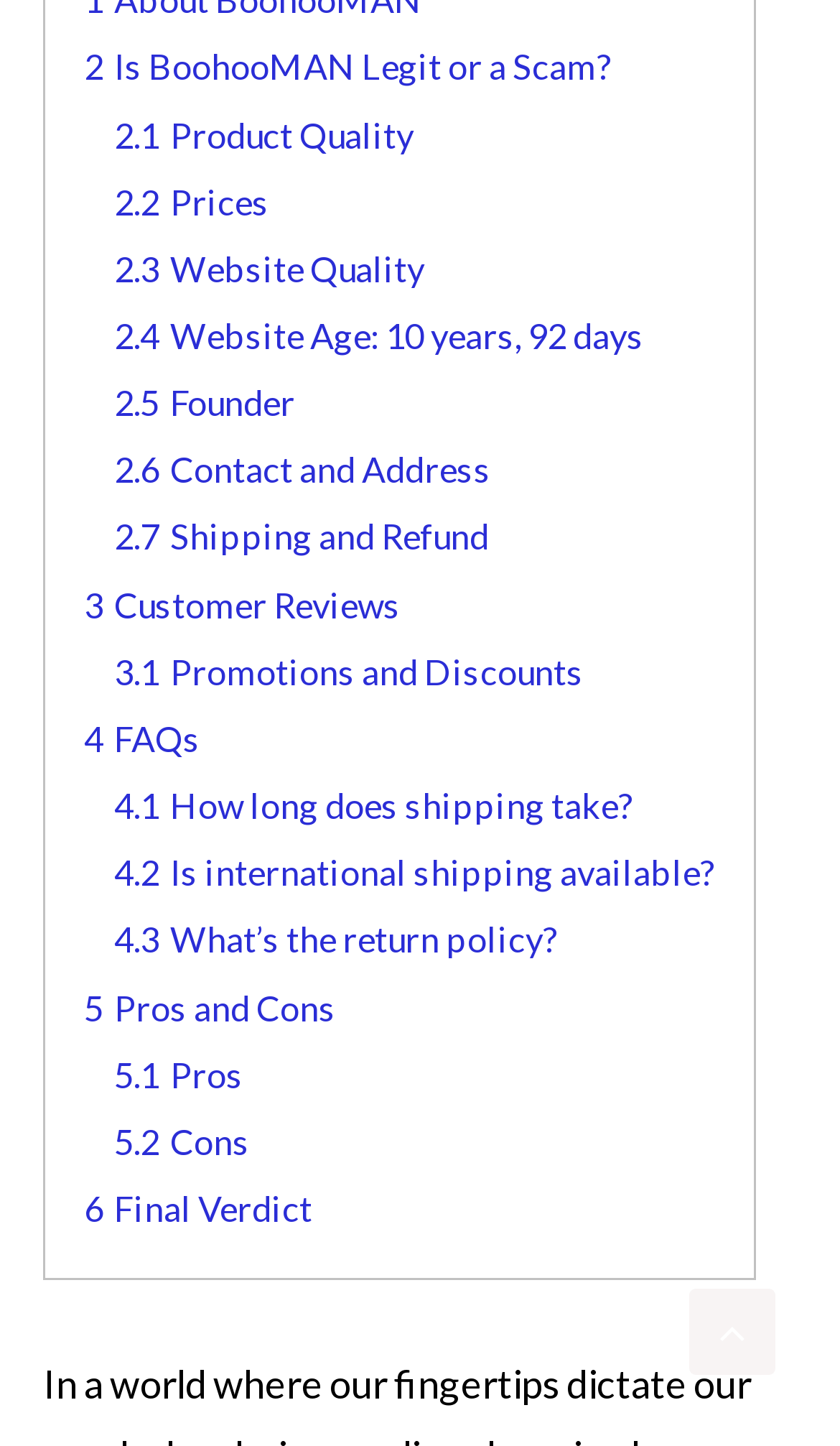Determine the bounding box coordinates of the clickable element to complete this instruction: "Check 'Product Quality'". Provide the coordinates in the format of four float numbers between 0 and 1, [left, top, right, bottom].

[0.136, 0.078, 0.492, 0.107]